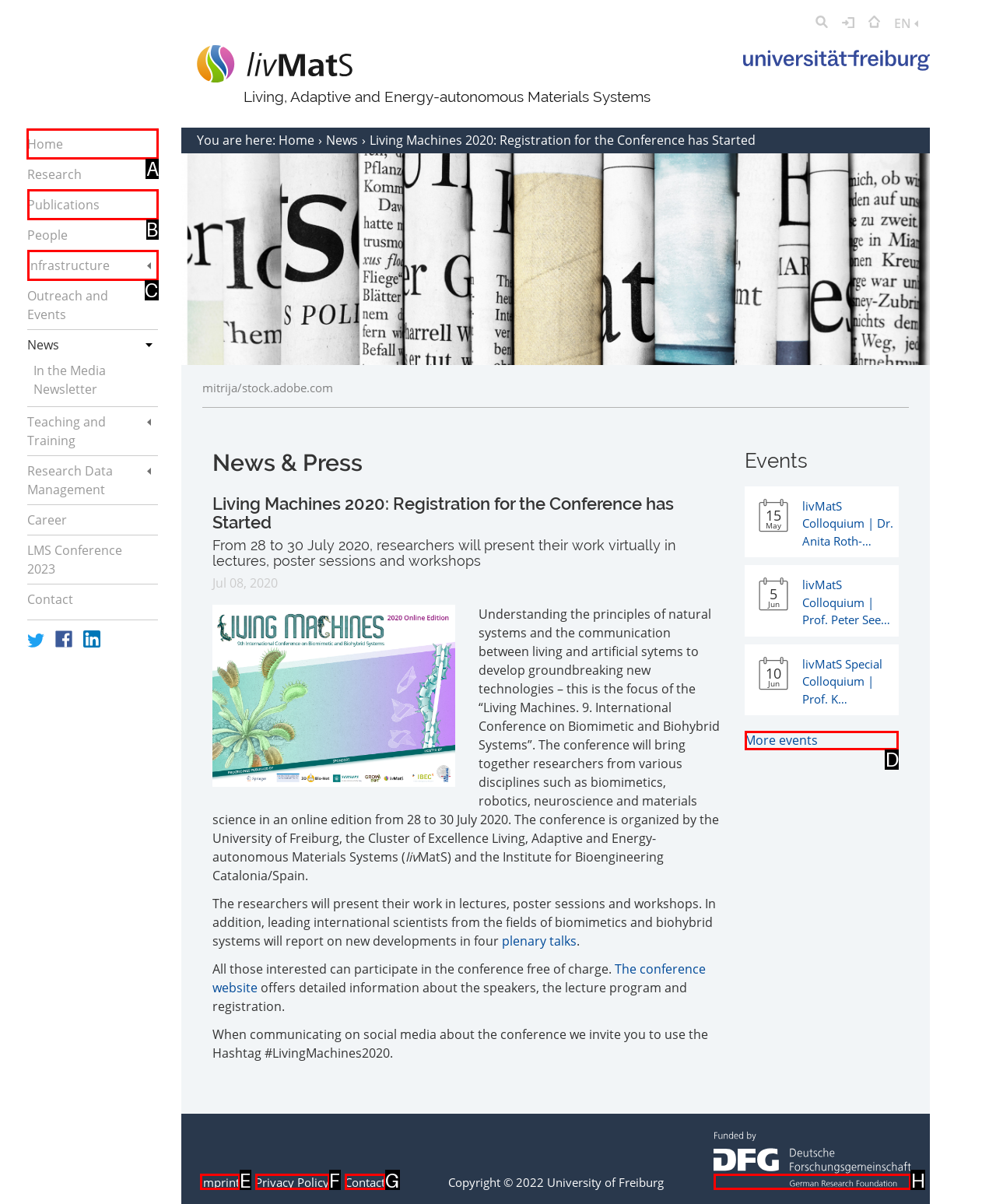Which UI element should you click on to achieve the following task: Go to the Home page? Provide the letter of the correct option.

A